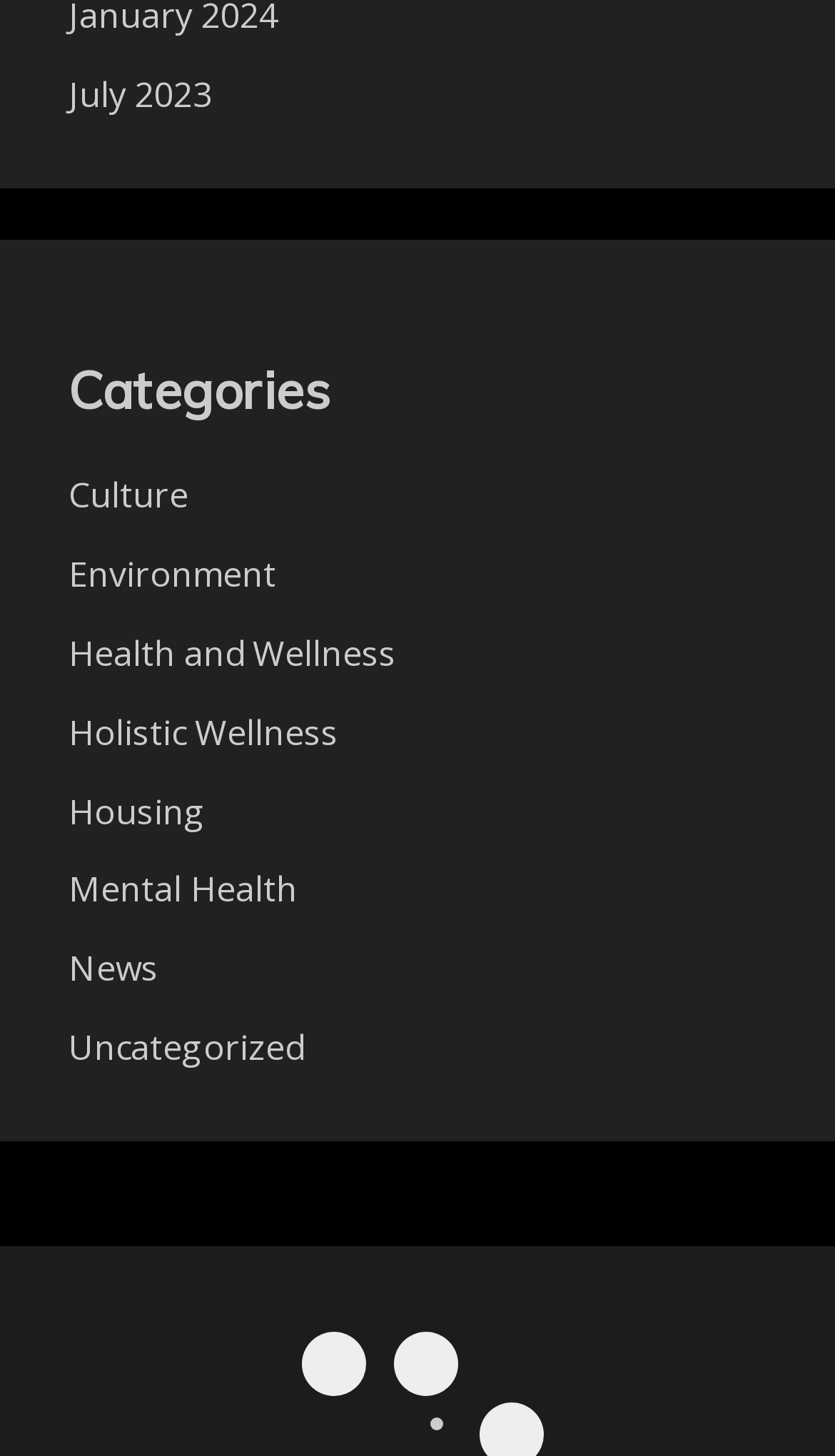Please specify the coordinates of the bounding box for the element that should be clicked to carry out this instruction: "read about 'Artikulture'". The coordinates must be four float numbers between 0 and 1, formatted as [left, top, right, bottom].

[0.472, 0.915, 0.549, 0.959]